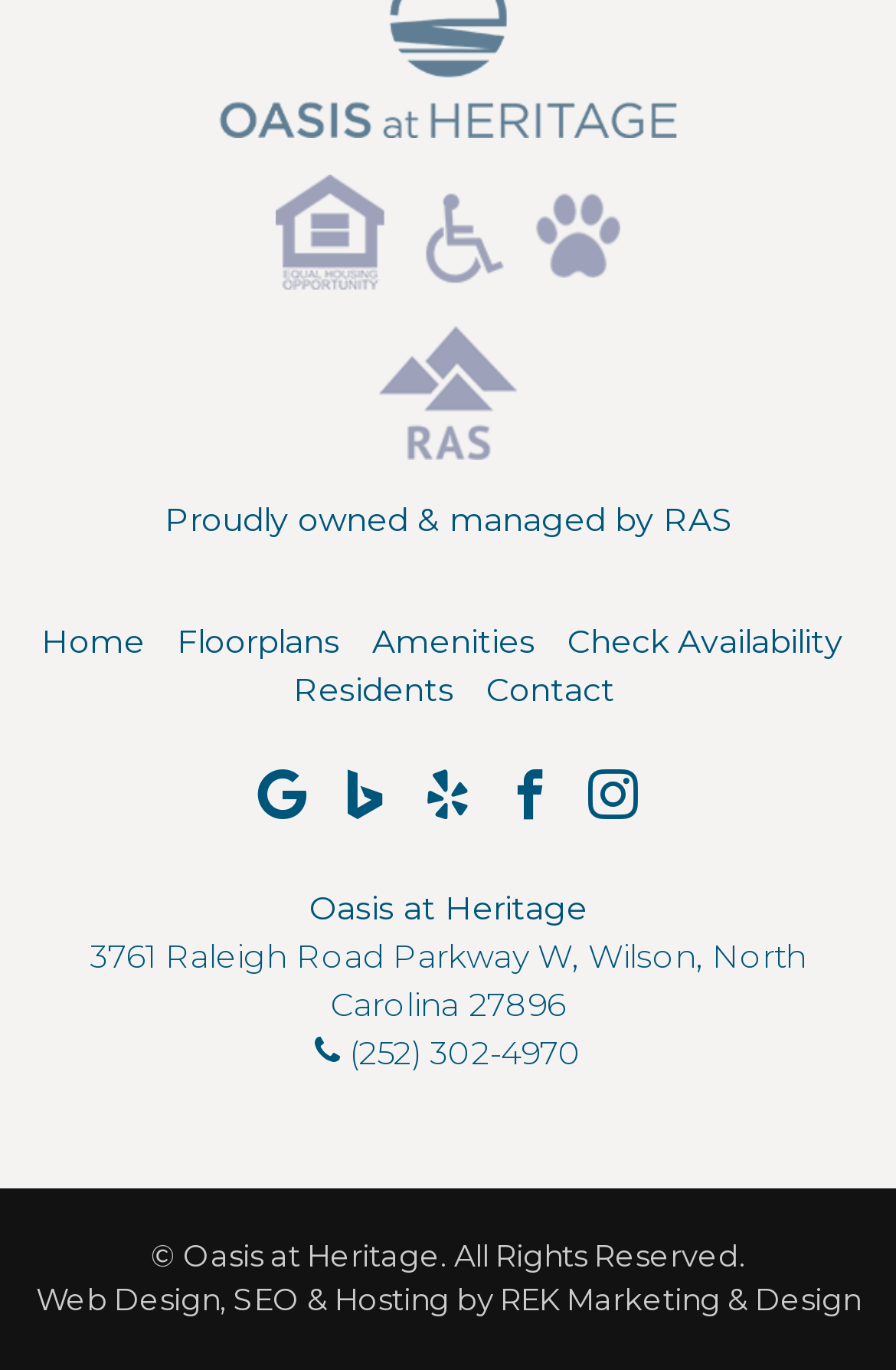How many navigation links are there in the top menu?
Based on the image, provide your answer in one word or phrase.

5